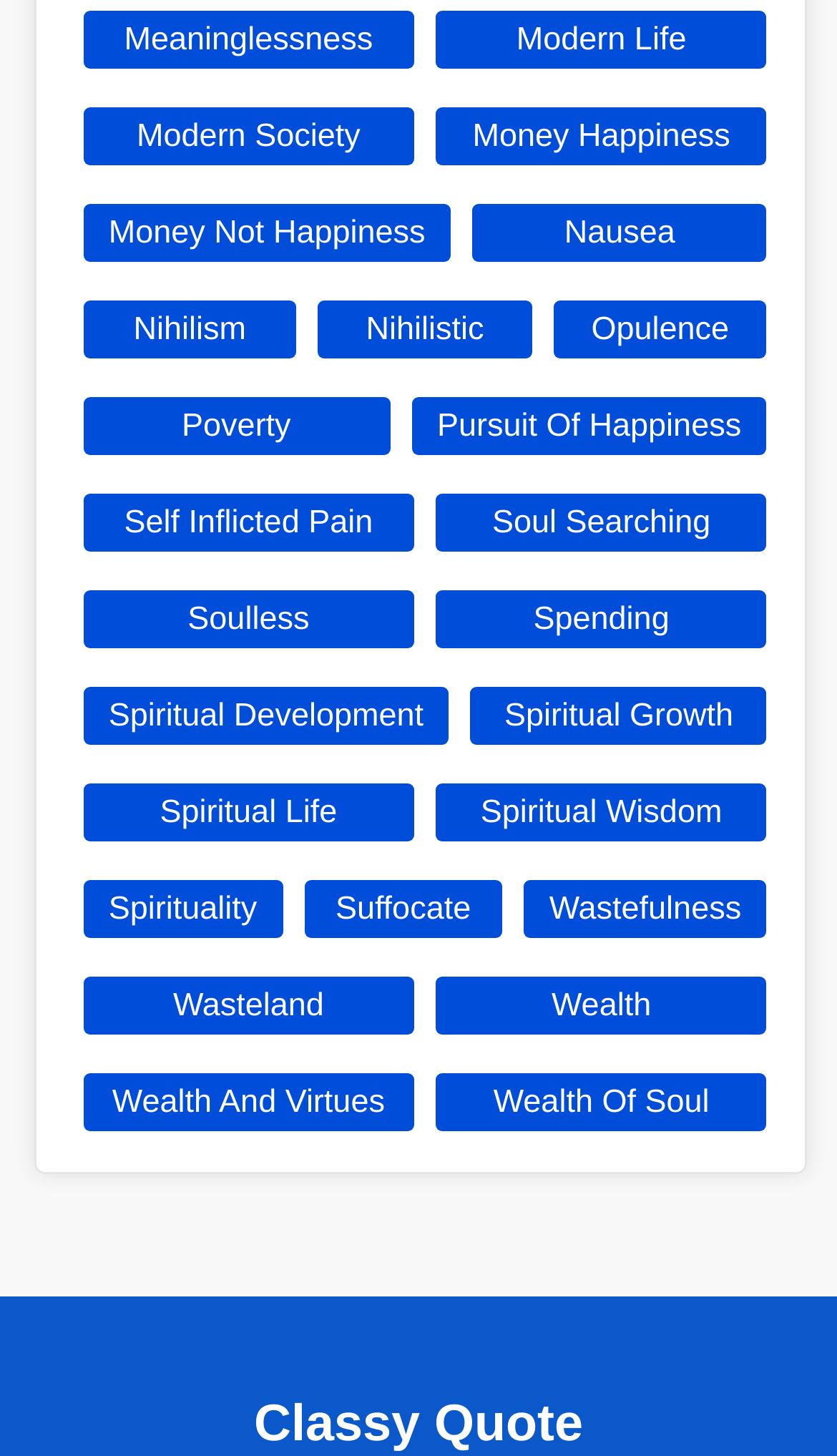Please specify the bounding box coordinates of the clickable section necessary to execute the following command: "visit 'Spiritual Development'".

[0.099, 0.472, 0.537, 0.512]